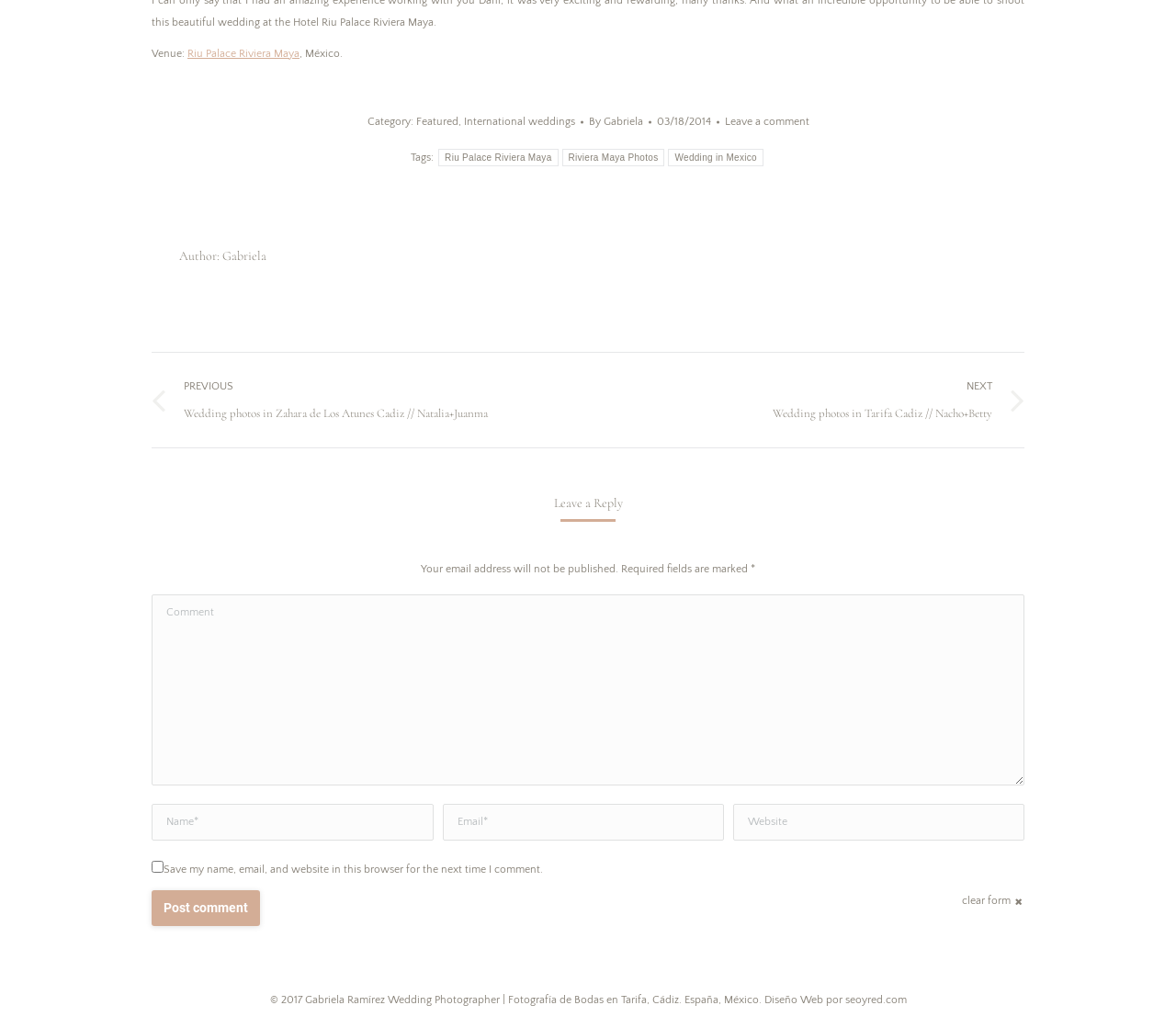Use a single word or phrase to respond to the question:
What is the category of this post?

Featured